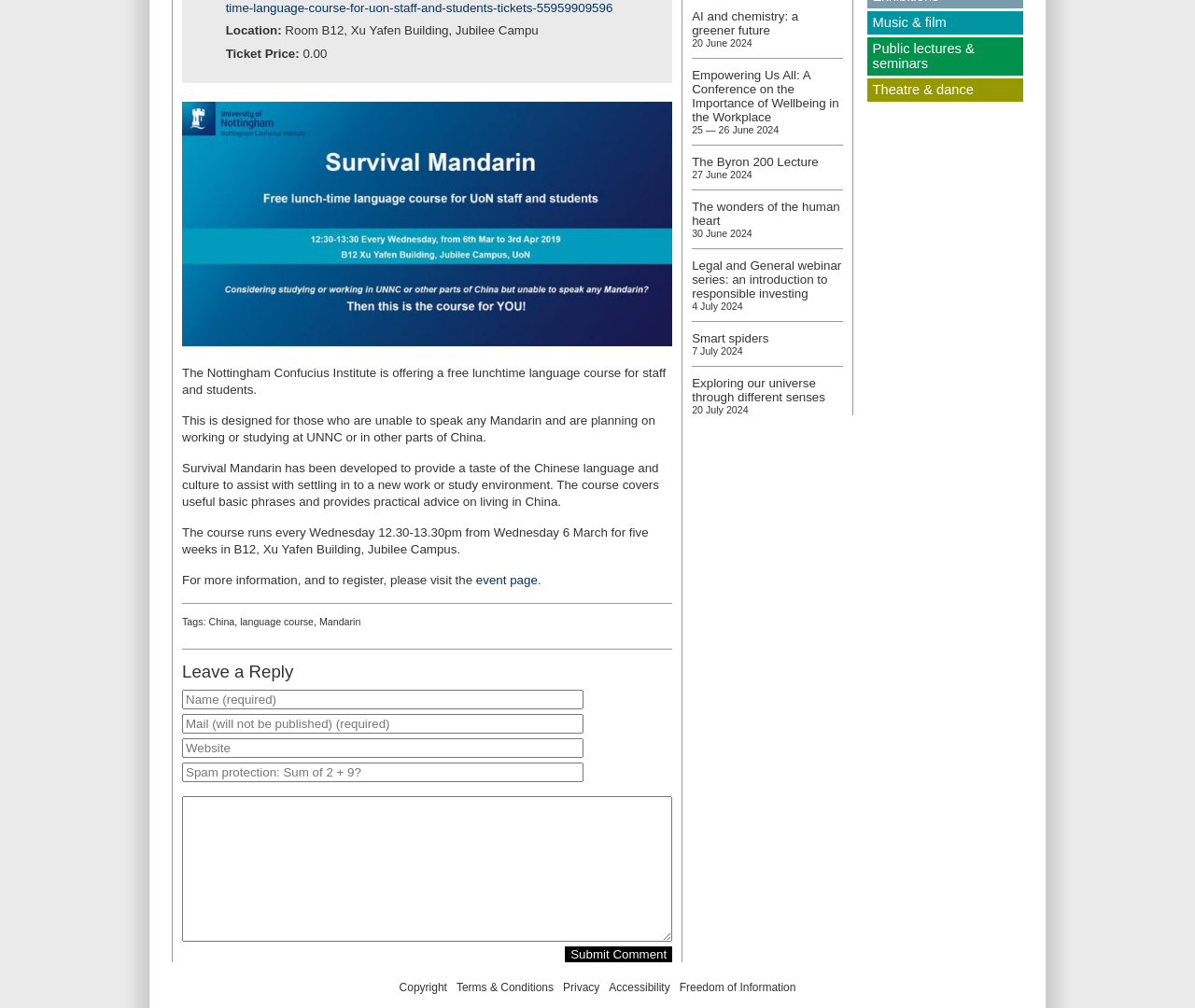Using the description: "name="submit" value="Submit Comment"", identify the bounding box of the corresponding UI element in the screenshot.

[0.473, 0.939, 0.563, 0.955]